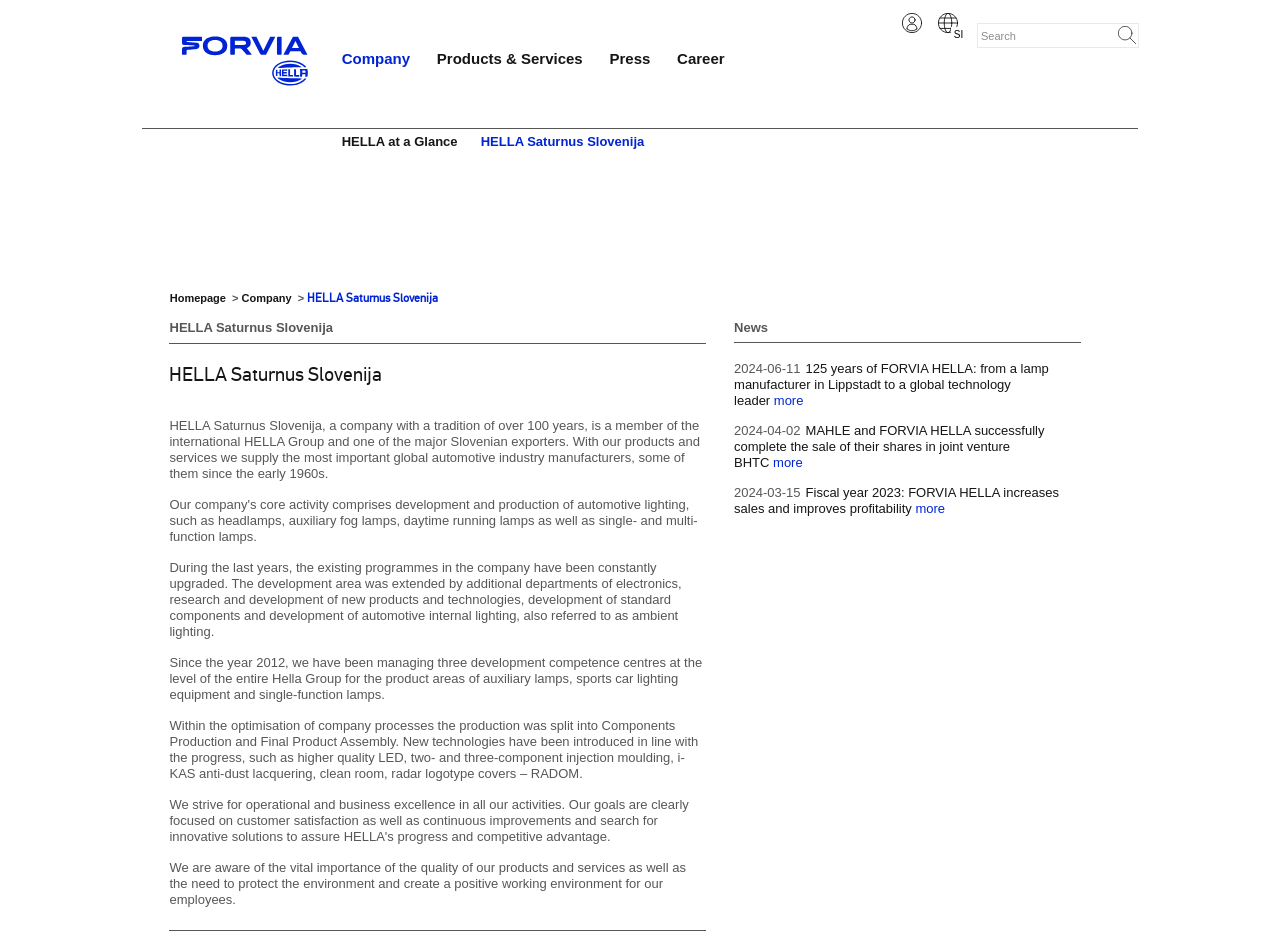Find the bounding box coordinates of the element to click in order to complete the given instruction: "Search for something."

[0.763, 0.025, 0.89, 0.051]